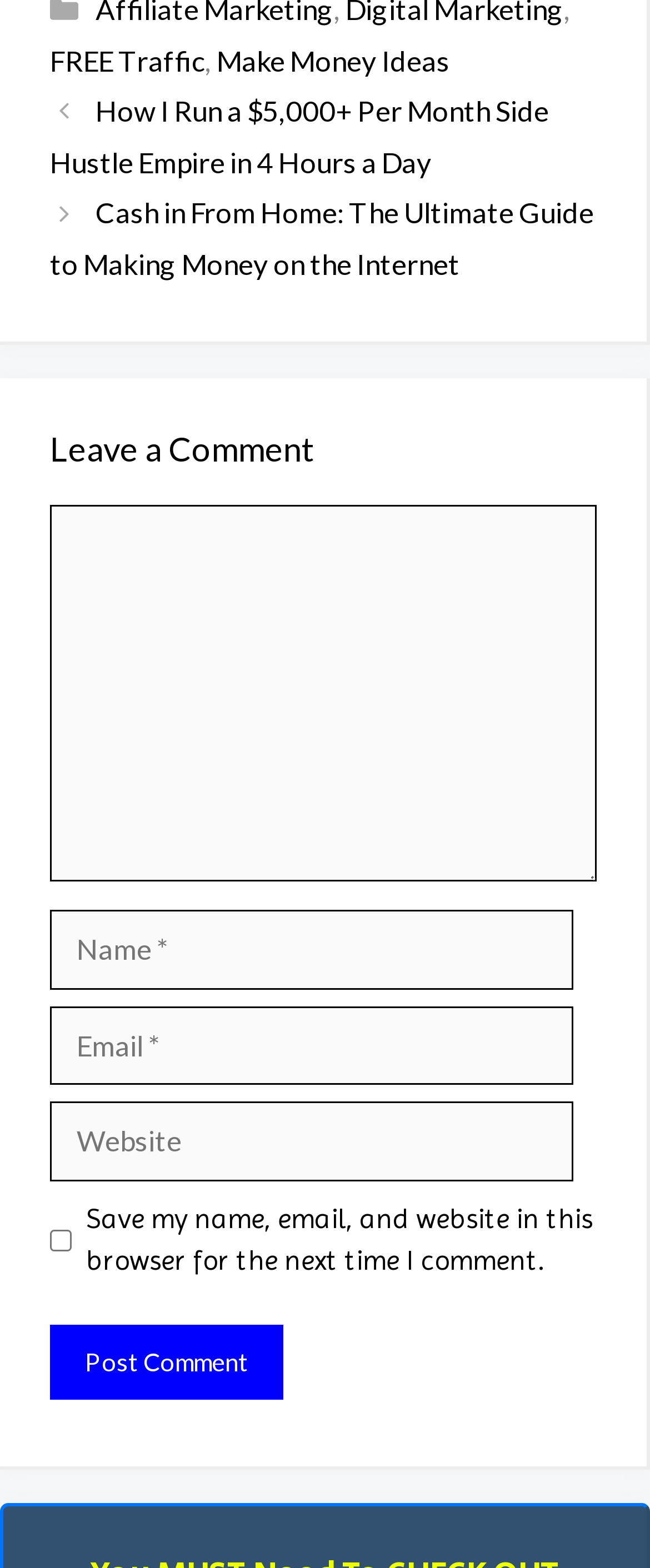How many textboxes are required?
Using the visual information, respond with a single word or phrase.

3